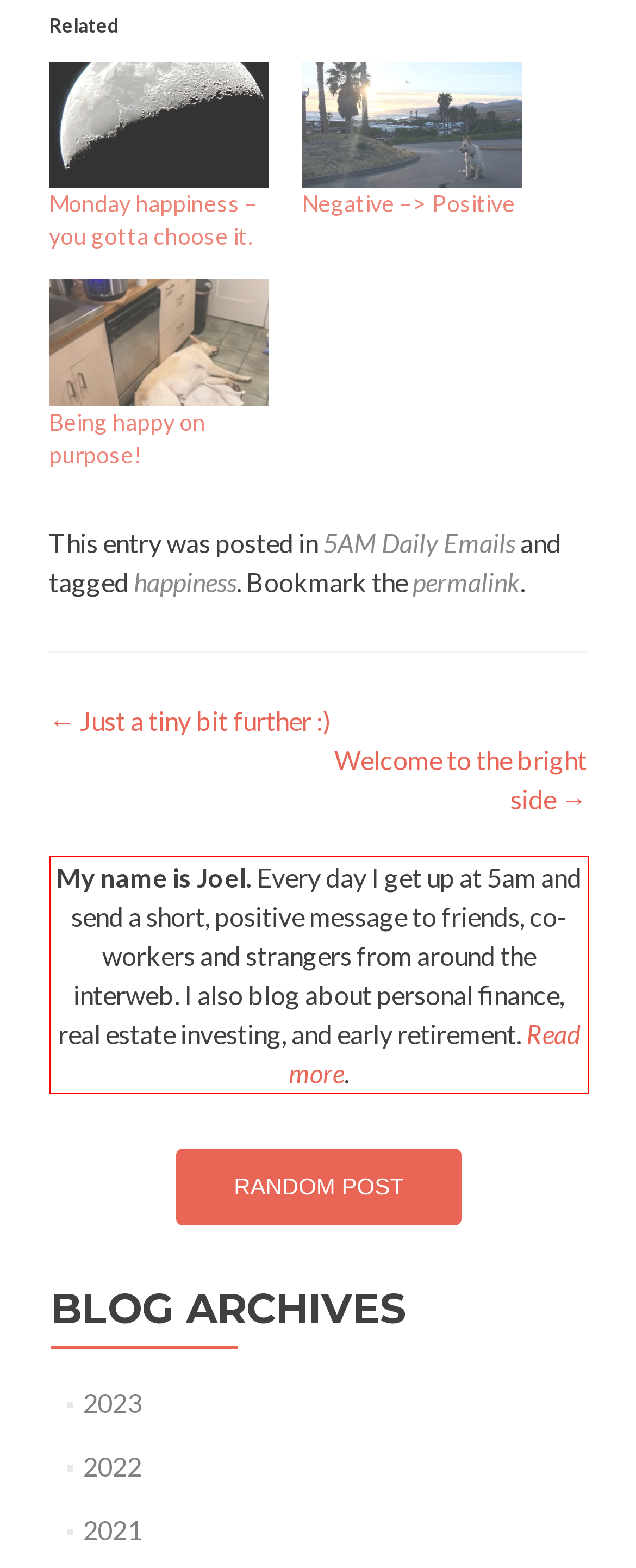You have a screenshot of a webpage with a red bounding box. Use OCR to generate the text contained within this red rectangle.

My name is Joel. Every day I get up at 5am and send a short, positive message to friends, co-workers and strangers from around the interweb. I also blog about personal finance, real estate investing, and early retirement. Read more.